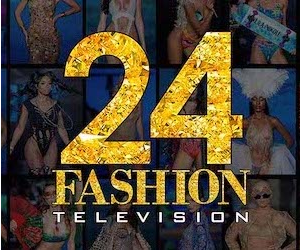Use a single word or phrase to answer the question: What type of content does '24 Fashion Television' focus on?

Fashion-related content